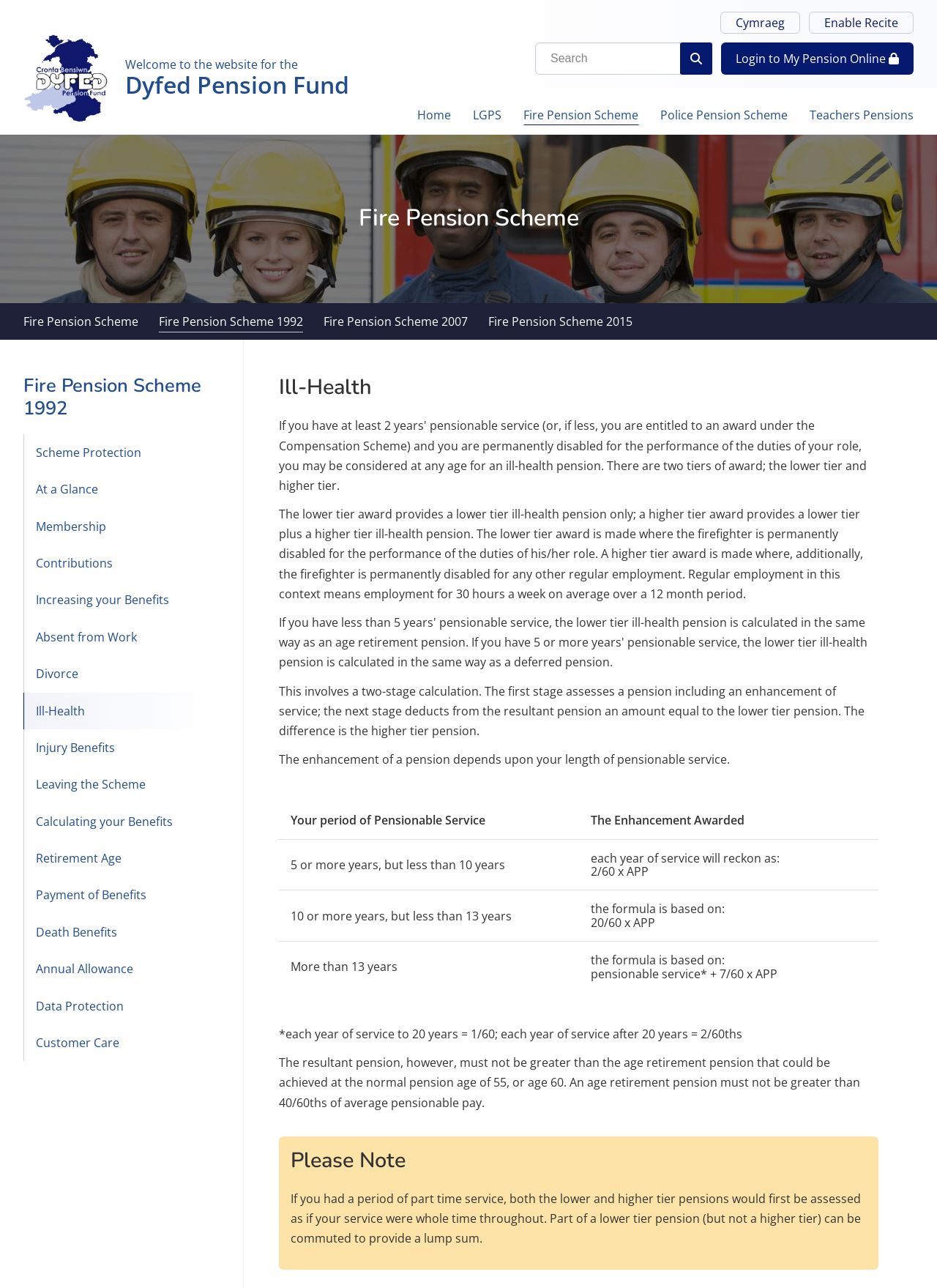Give a concise answer of one word or phrase to the question: 
What is the maximum age retirement pension?

40/60ths of average pensionable pay